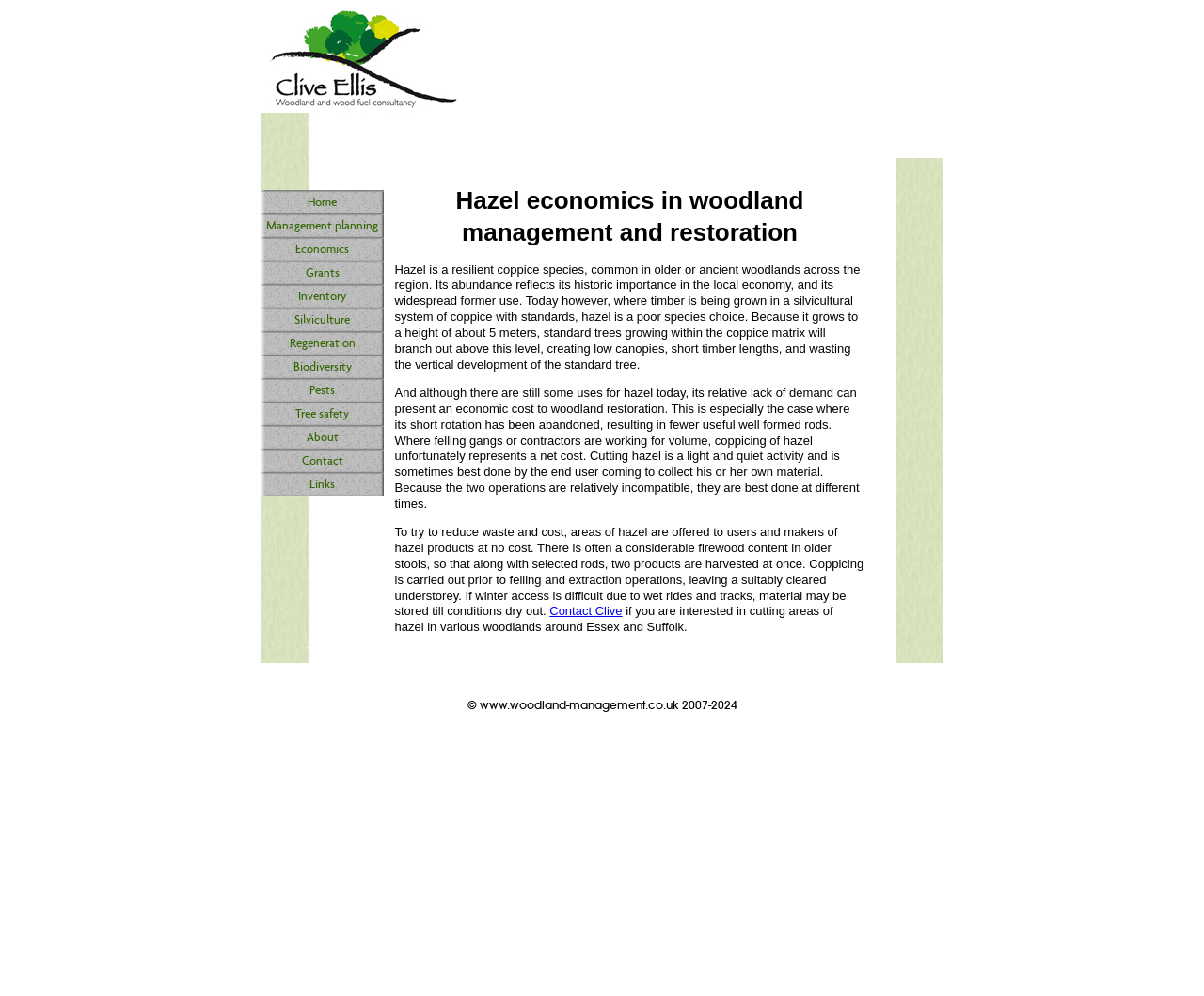Find the bounding box coordinates for the area you need to click to carry out the instruction: "View website copyright information". The coordinates should be four float numbers between 0 and 1, indicated as [left, top, right, bottom].

[0.217, 0.666, 0.783, 0.751]